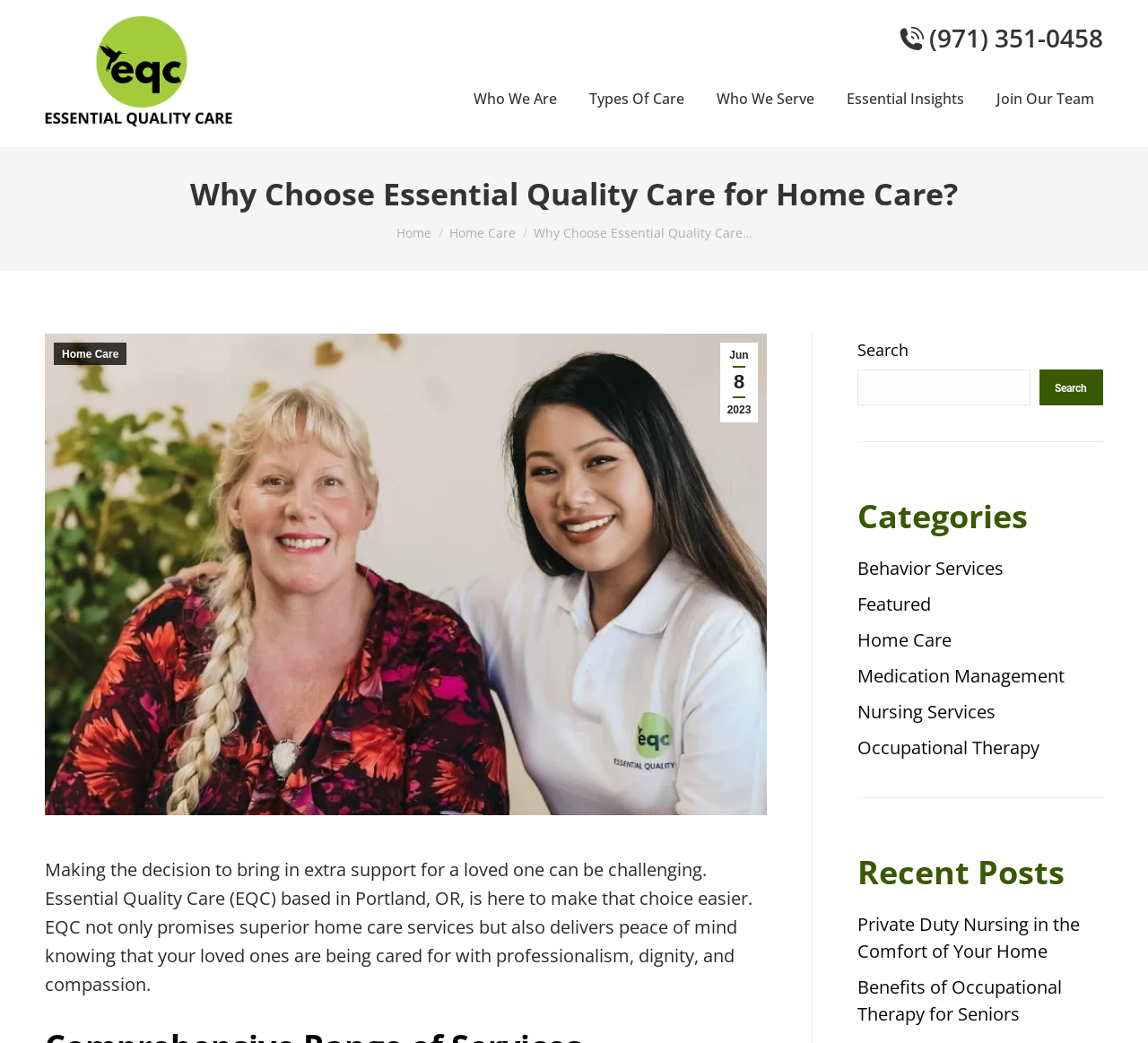Identify the bounding box of the HTML element described here: "Get Involved". Provide the coordinates as four float numbers between 0 and 1: [left, top, right, bottom].

None